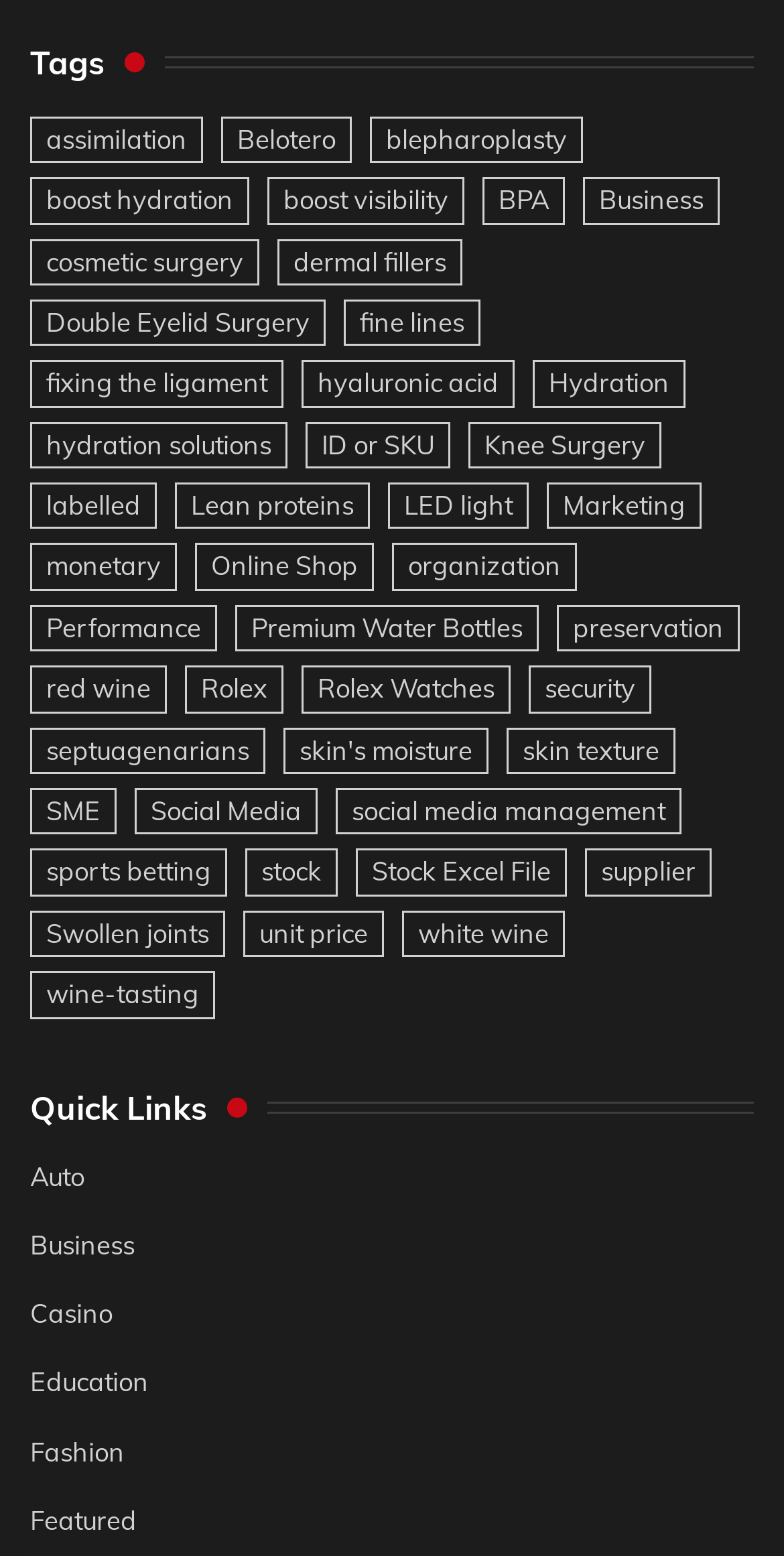Using the format (top-left x, top-left y, bottom-right x, bottom-right y), and given the element description, identify the bounding box coordinates within the screenshot: Lean proteins

[0.223, 0.311, 0.472, 0.341]